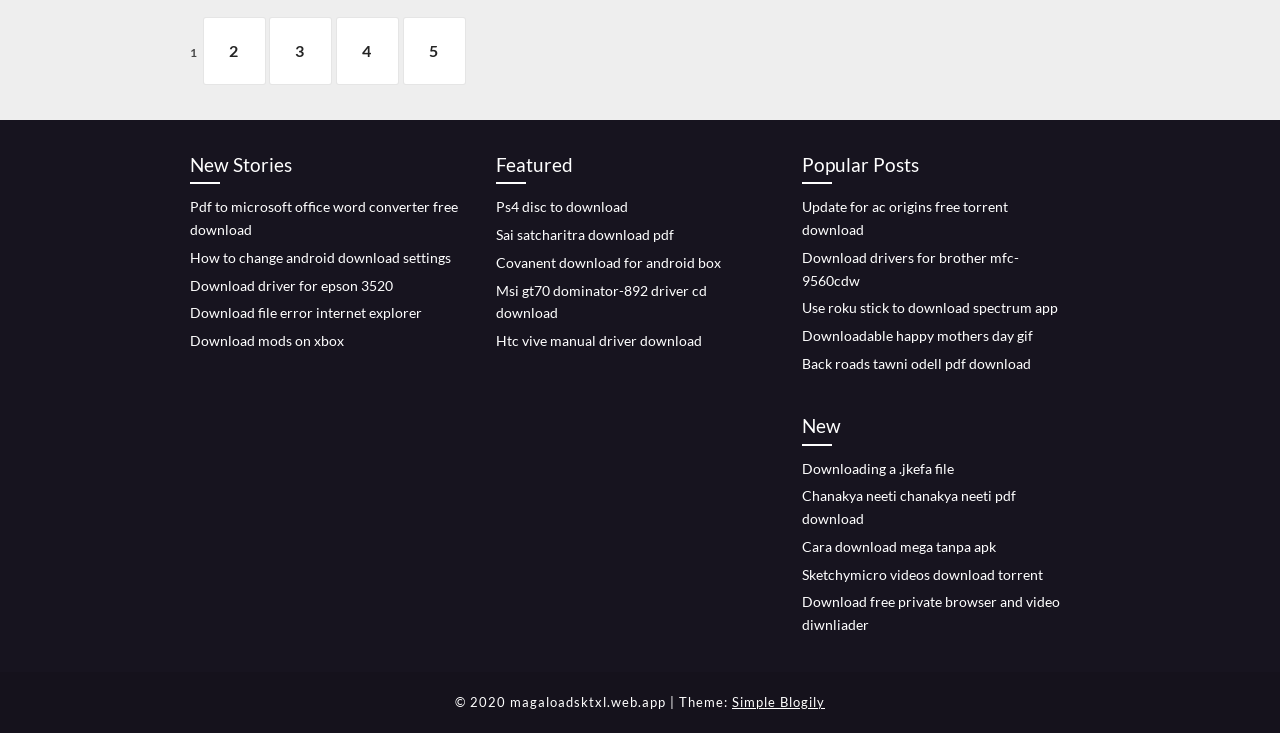Please look at the image and answer the question with a detailed explanation: What is the copyright information?

At the bottom of the webpage, I found a static text element with the text '© 2020 magaloadsktxl.web.app' located at [0.355, 0.946, 0.523, 0.968]. This indicates that the website's copyright information is '2020 magaloadsktxl.web.app'.